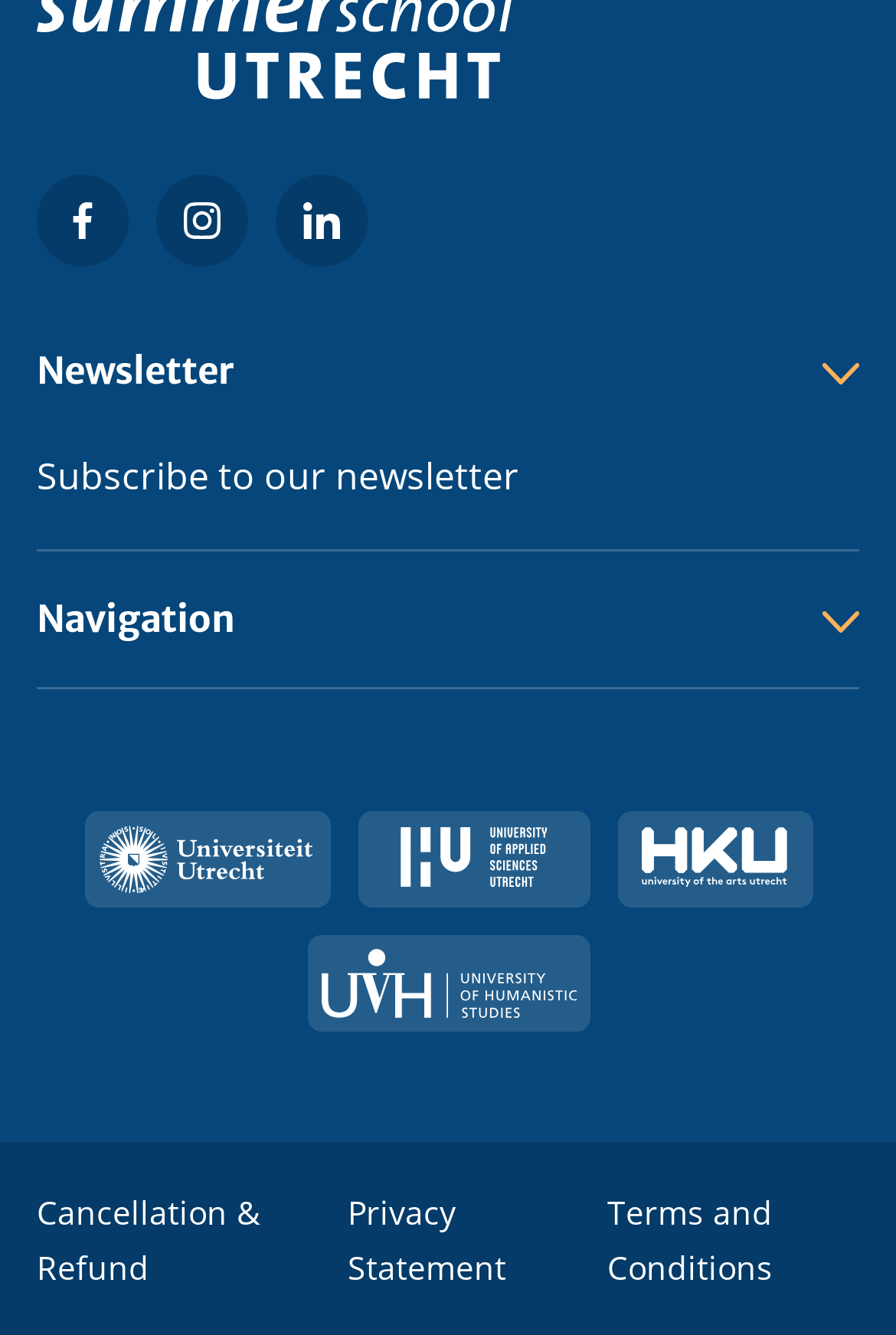How many partner links are listed?
By examining the image, provide a one-word or phrase answer.

4